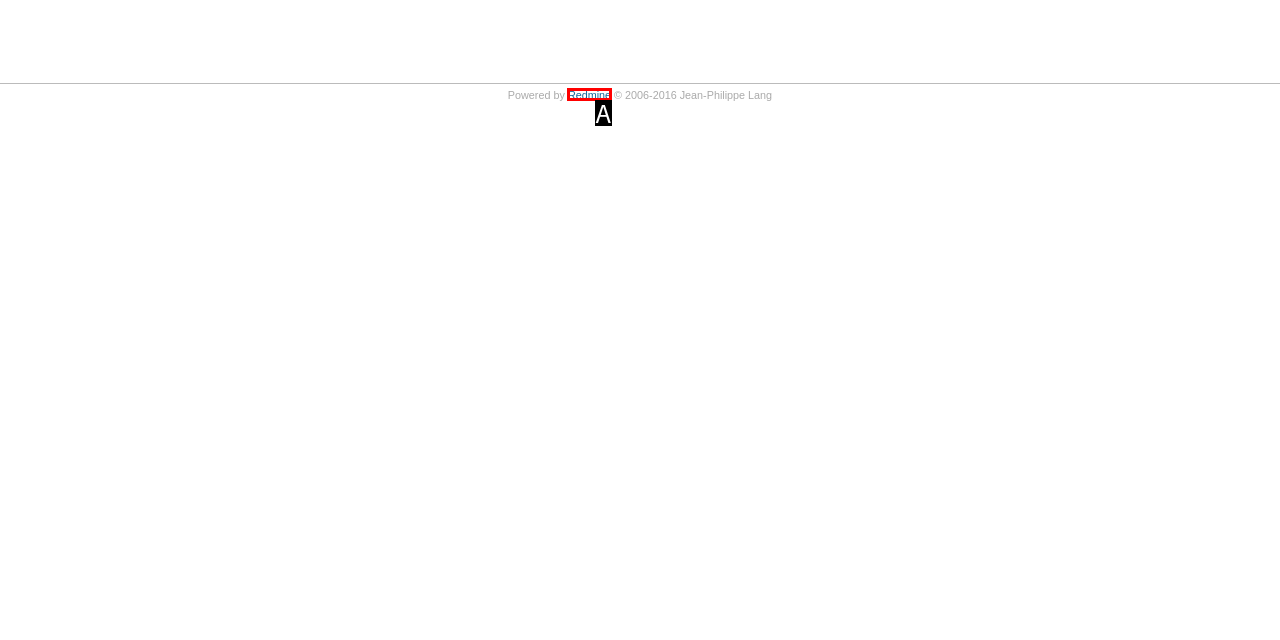Match the description: Redmine to one of the options shown. Reply with the letter of the best match.

A